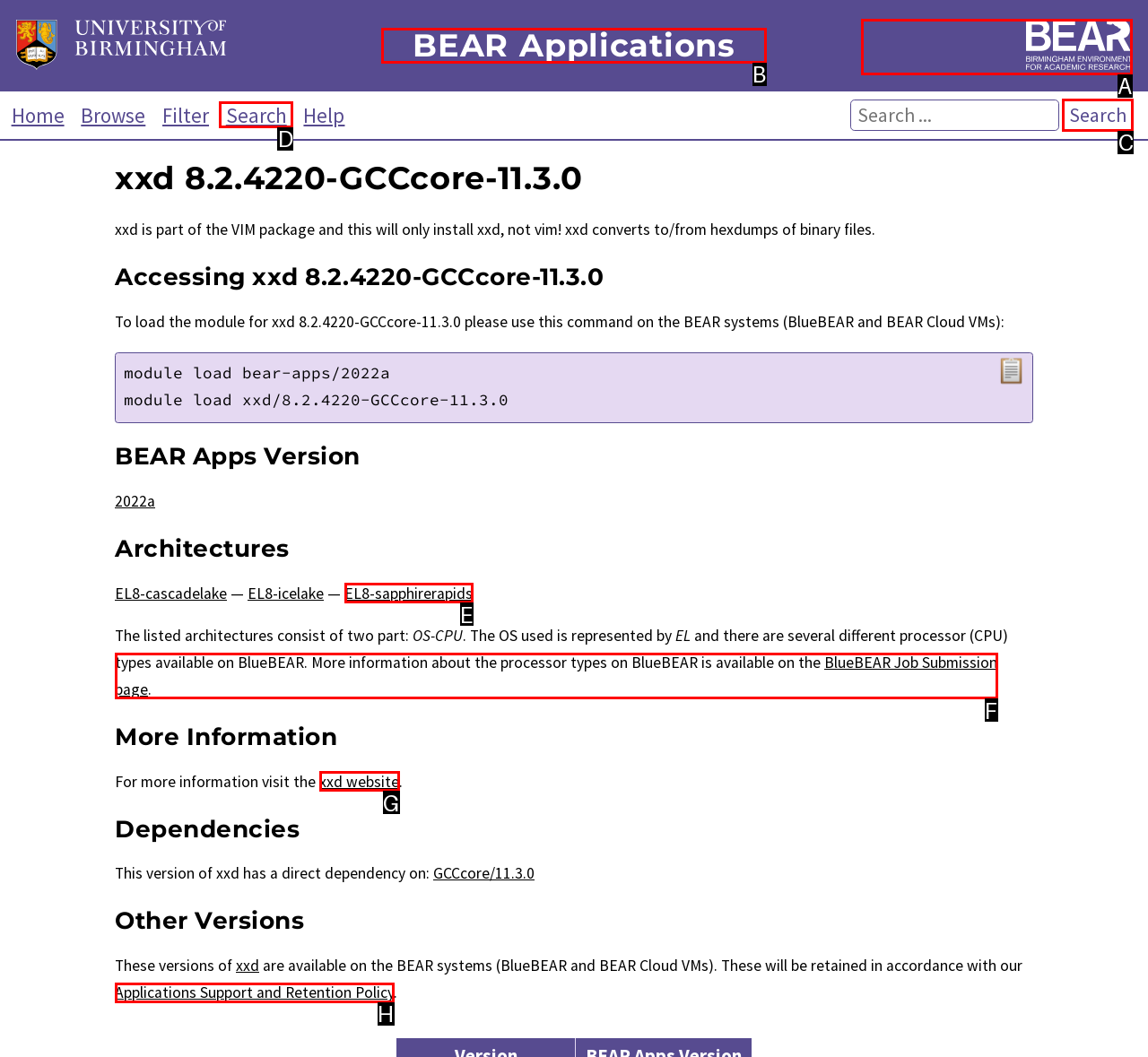Given the element description: BlueBEAR Job Submission page
Pick the letter of the correct option from the list.

F